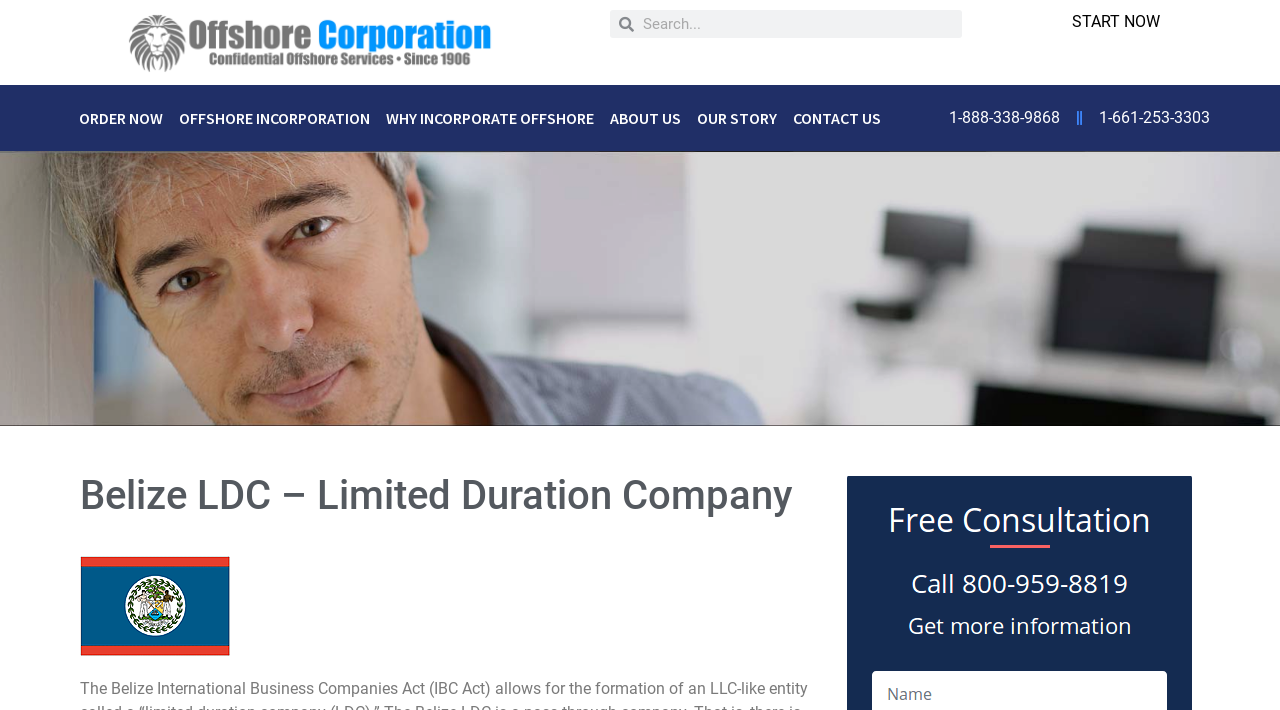Identify and provide the title of the webpage.

Belize LDC – Limited Duration Company